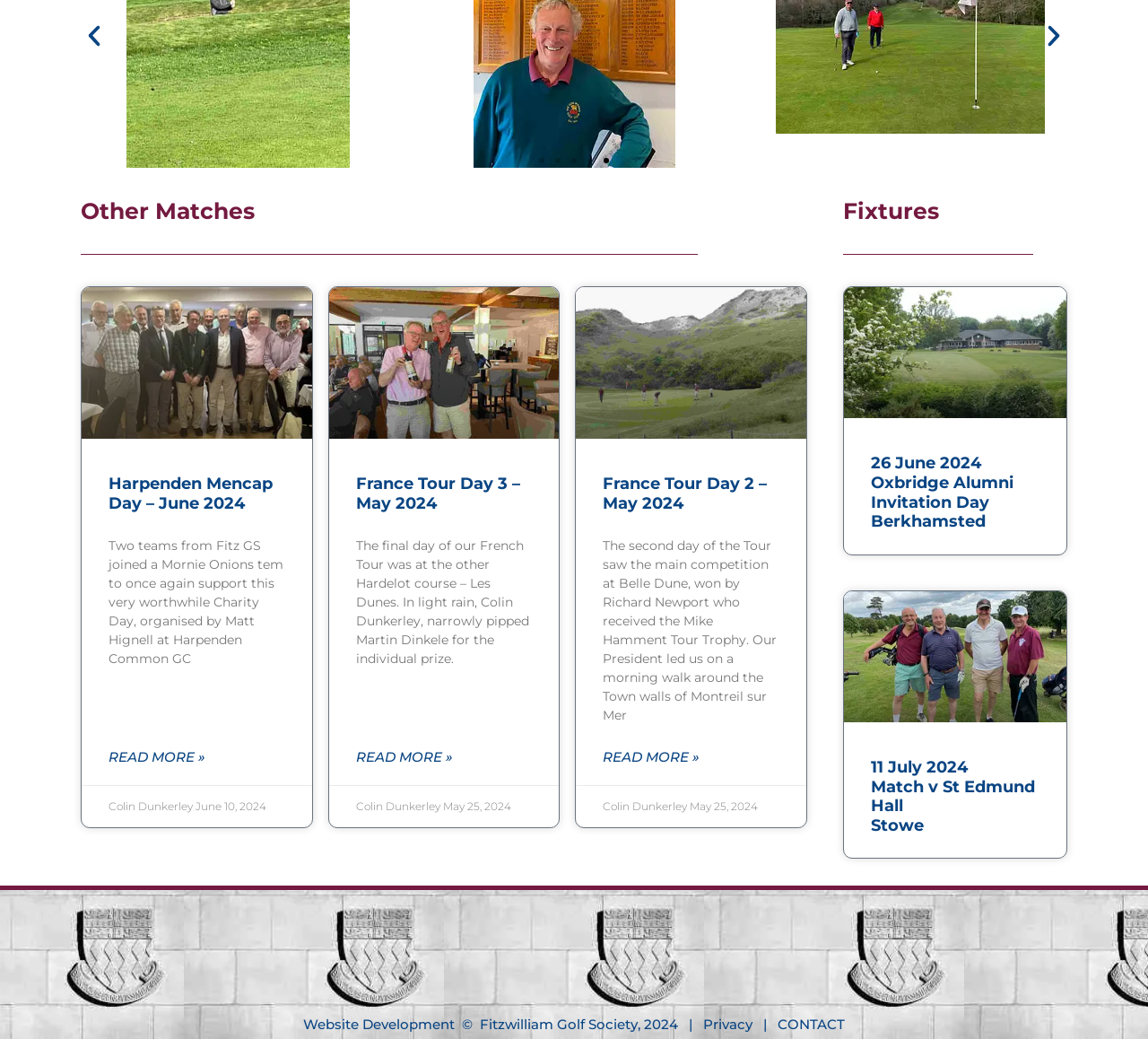What is the category of the 'Fixtures' section?
Answer the question with a thorough and detailed explanation.

The 'Fixtures' section is located in the bottom-right section of the webpage, and its heading element has the OCR text 'Fixtures'. This suggests that the section is related to upcoming golf events or matches, and the articles within this section provide more information about these events.